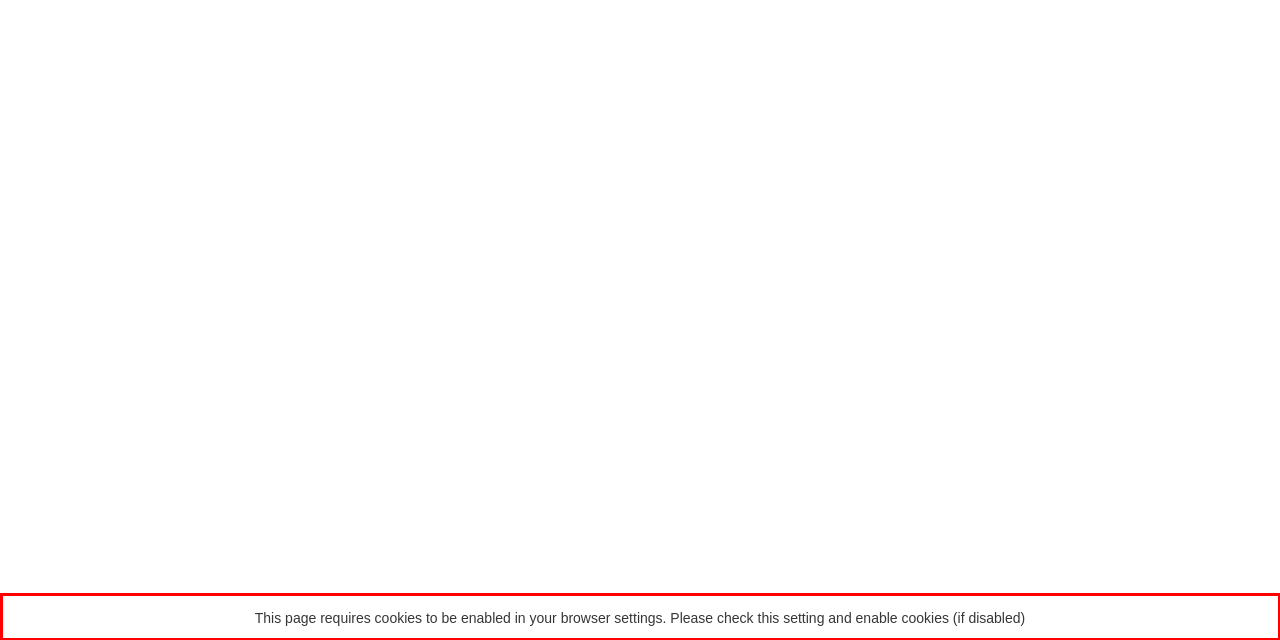Please examine the webpage screenshot containing a red bounding box and use OCR to recognize and output the text inside the red bounding box.

This page requires cookies to be enabled in your browser settings. Please check this setting and enable cookies (if disabled)